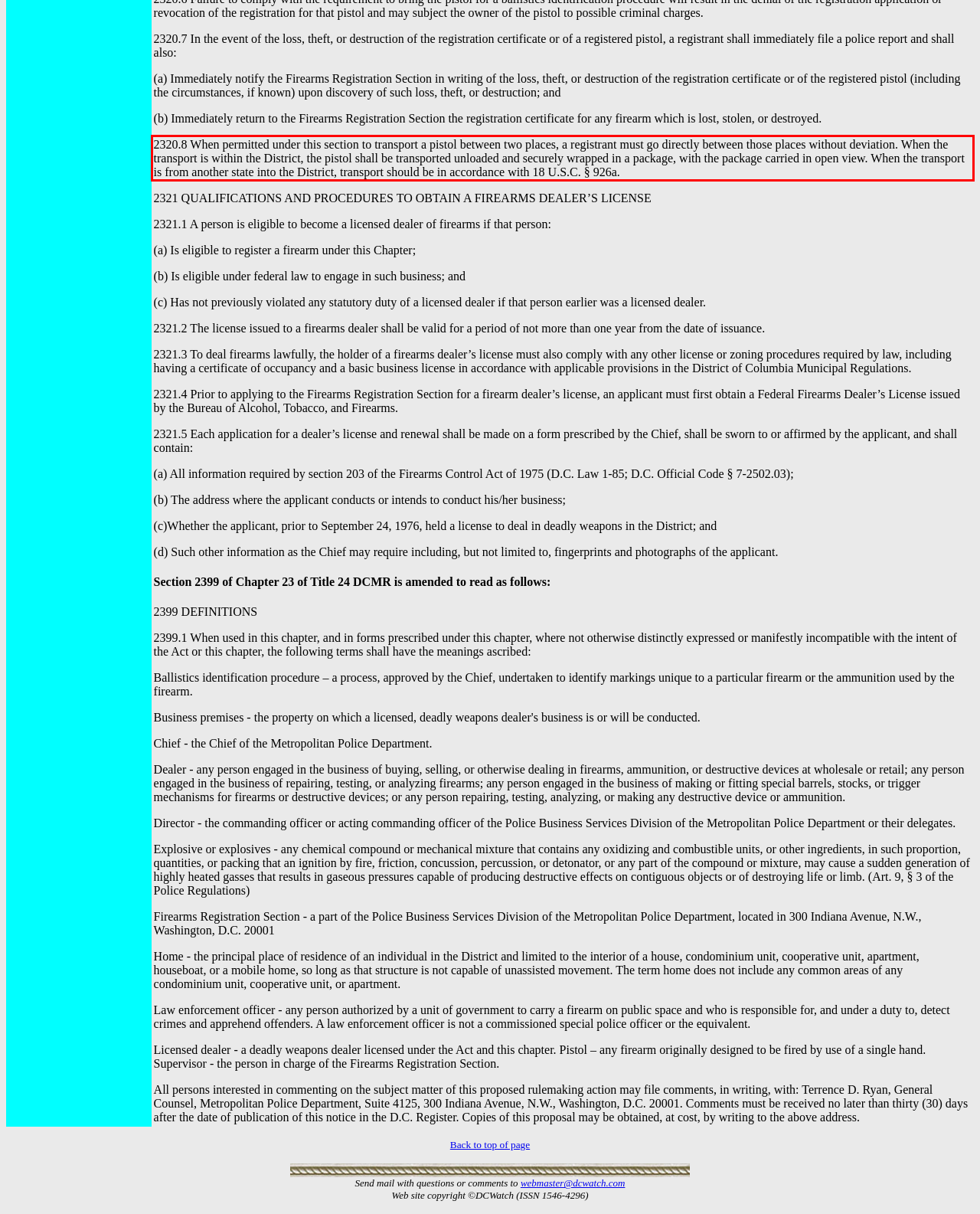Analyze the screenshot of a webpage where a red rectangle is bounding a UI element. Extract and generate the text content within this red bounding box.

2320.8 When permitted under this section to transport a pistol between two places, a registrant must go directly between those places without deviation. When the transport is within the District, the pistol shall be transported unloaded and securely wrapped in a package, with the package carried in open view. When the transport is from another state into the District, transport should be in accordance with 18 U.S.C. § 926a.